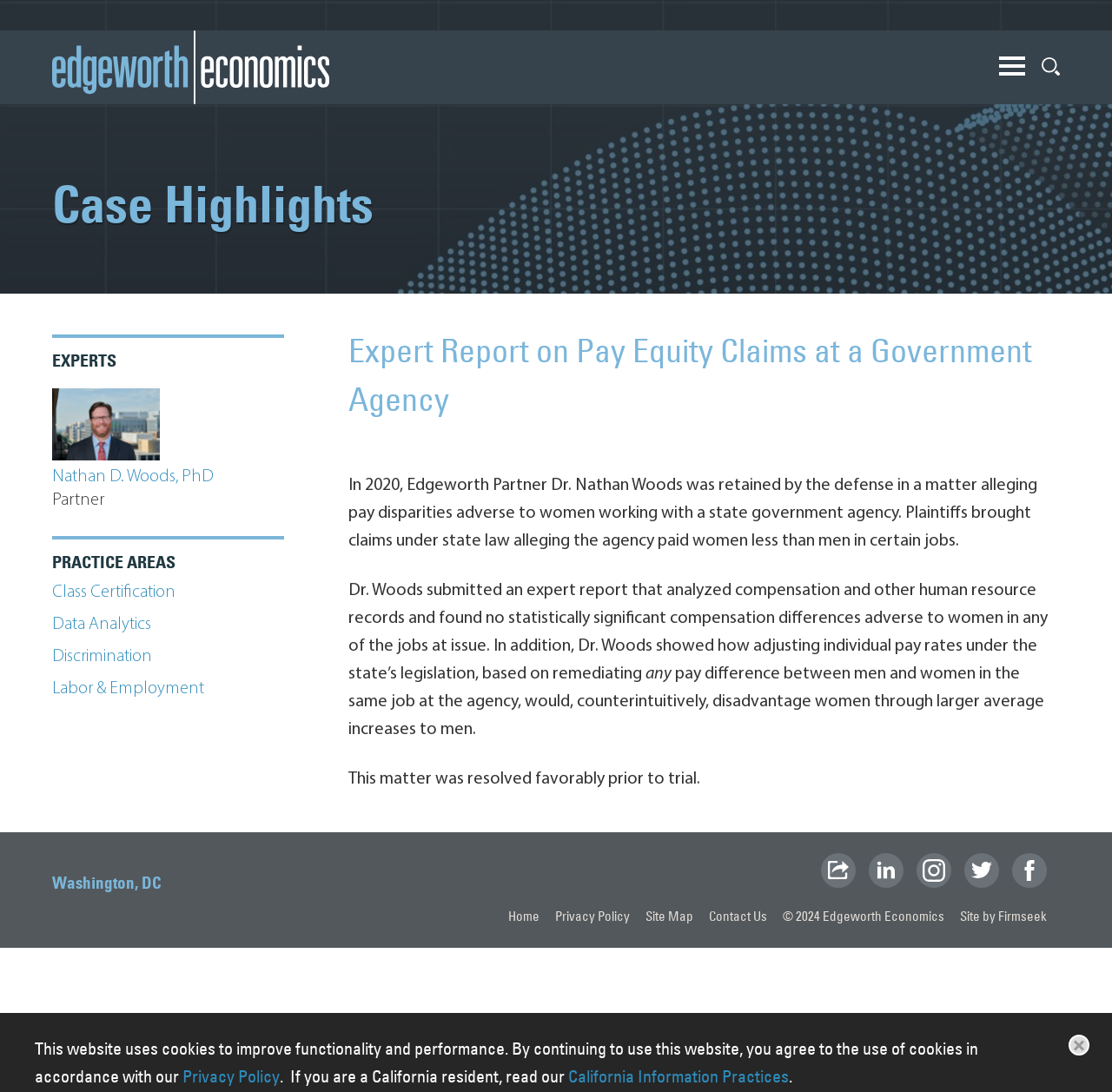Pinpoint the bounding box coordinates of the clickable area needed to execute the instruction: "Click on the Edgeworth Economics logo". The coordinates should be specified as four float numbers between 0 and 1, i.e., [left, top, right, bottom].

[0.047, 0.028, 0.296, 0.095]